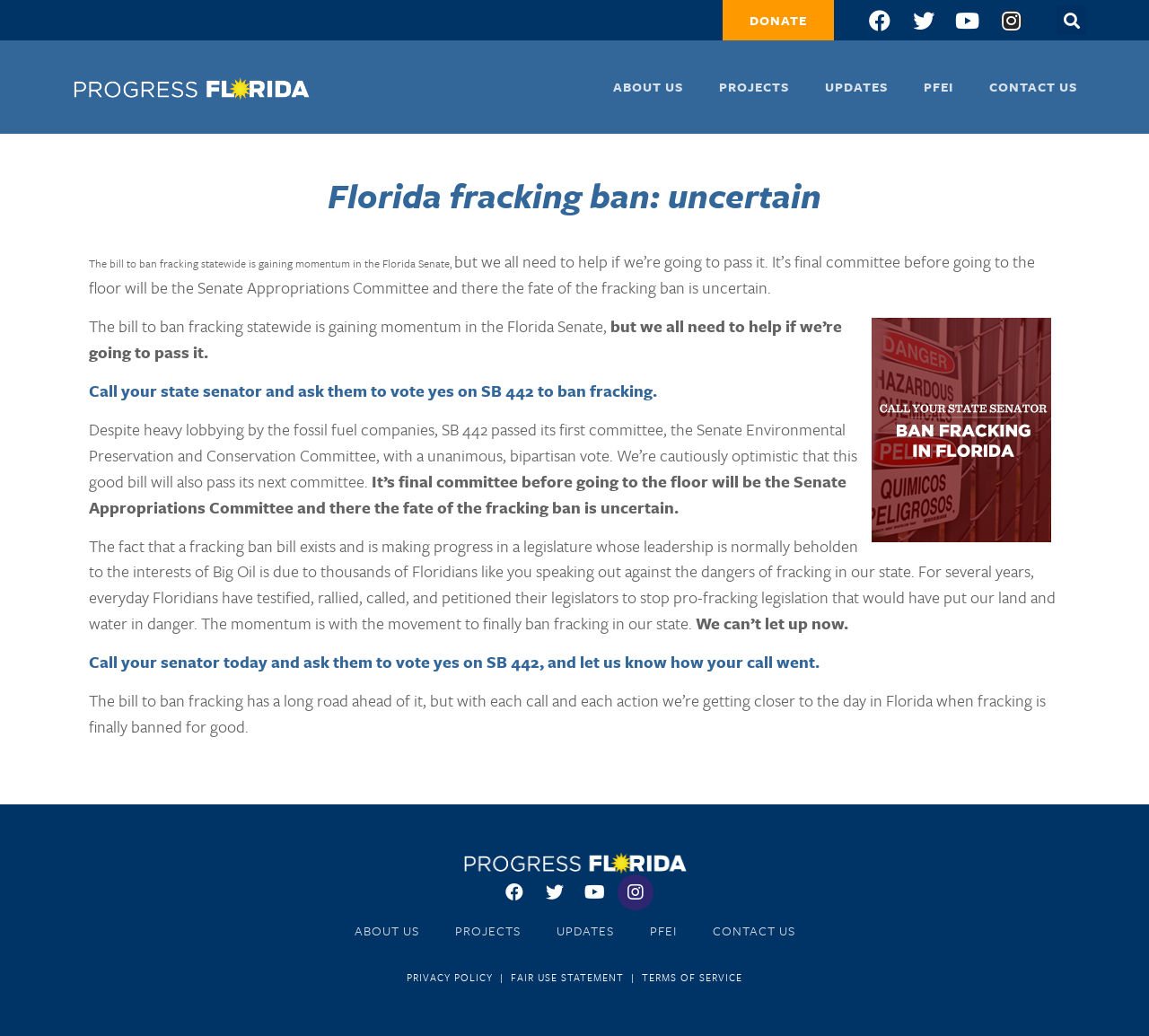Please reply to the following question using a single word or phrase: 
What action is being asked of the reader?

Call state senator